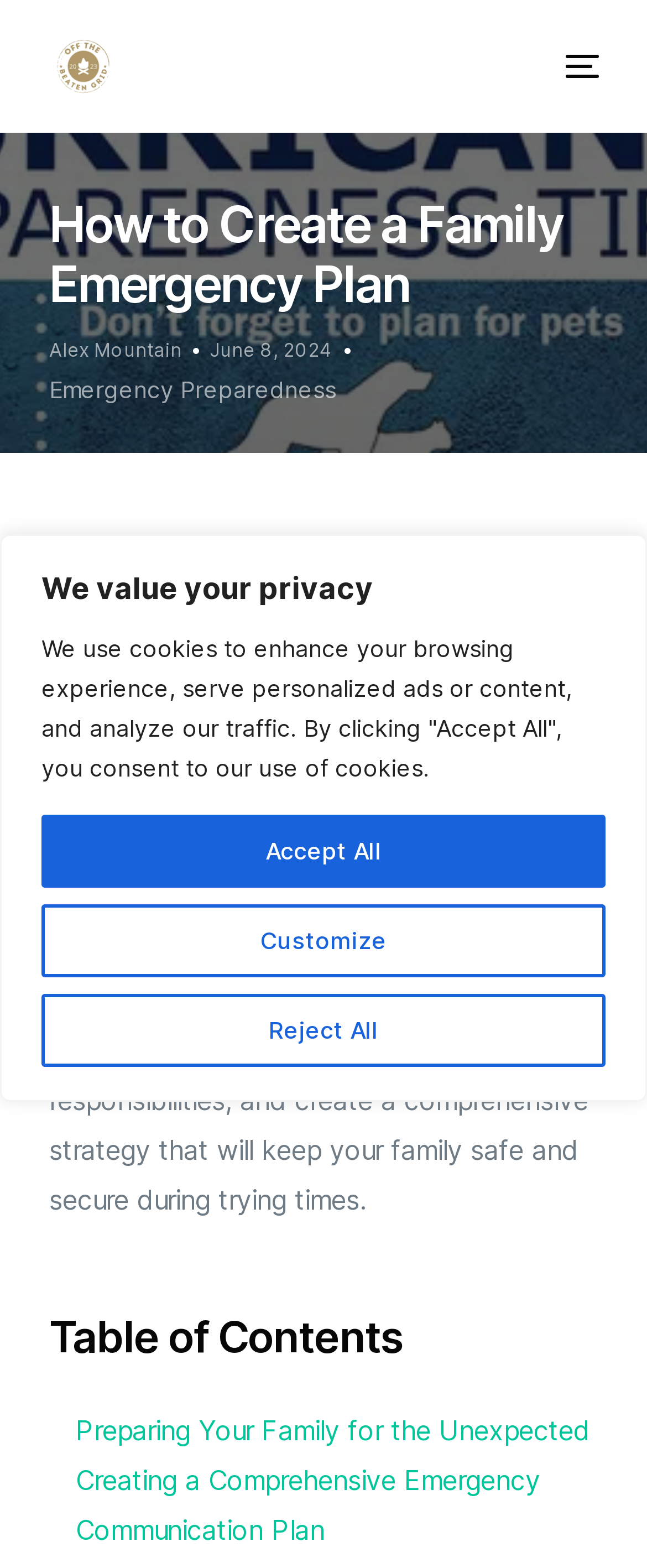Determine the bounding box coordinates for the UI element described. Format the coordinates as (top-left x, top-left y, bottom-right x, bottom-right y) and ensure all values are between 0 and 1. Element description: alt="Off The Beaten Grid"

[0.076, 0.021, 0.178, 0.063]